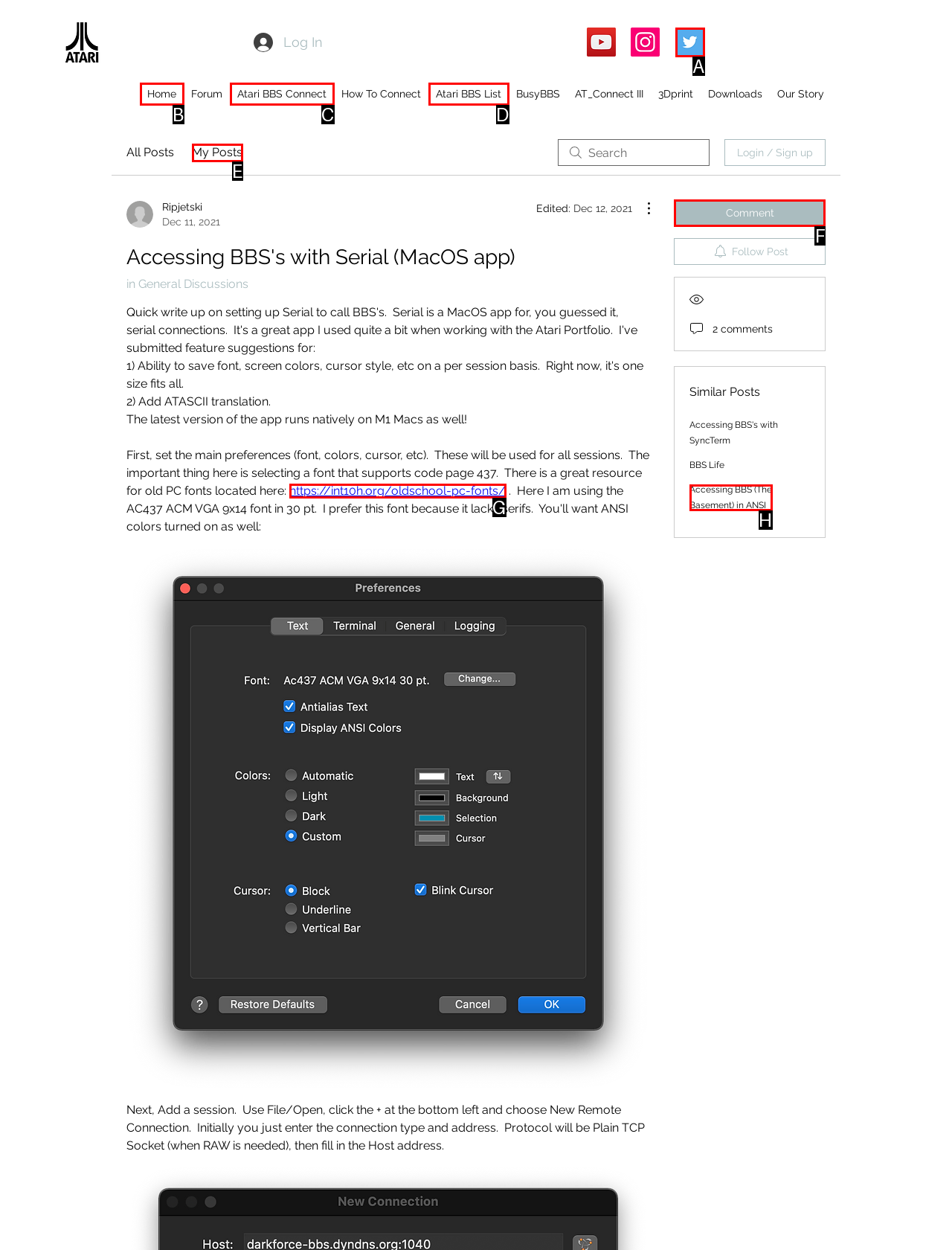Identify the correct UI element to click for the following task: Comment on the current post Choose the option's letter based on the given choices.

F